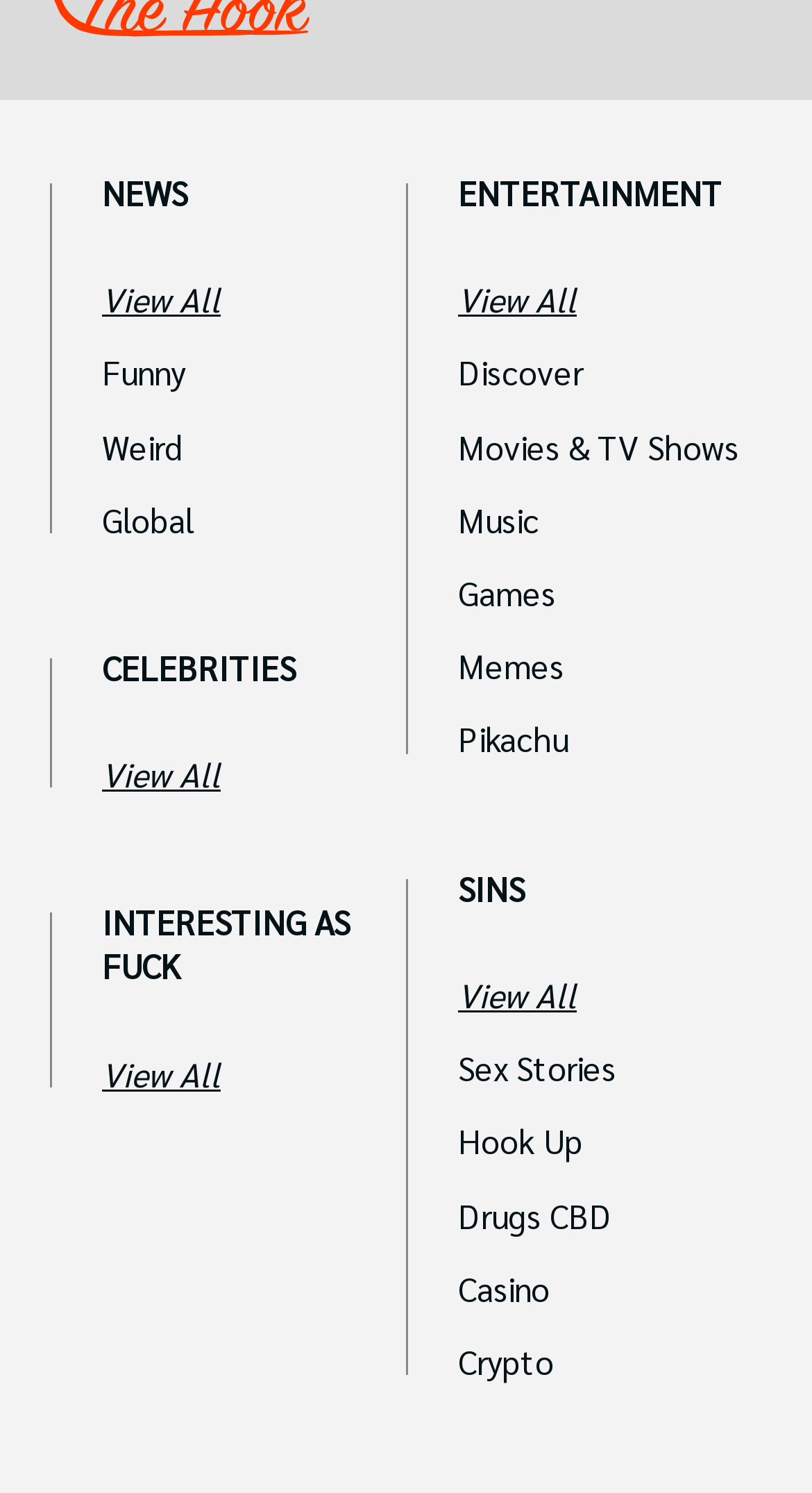Please find the bounding box for the UI component described as follows: "View All".

[0.126, 0.512, 0.5, 0.528]